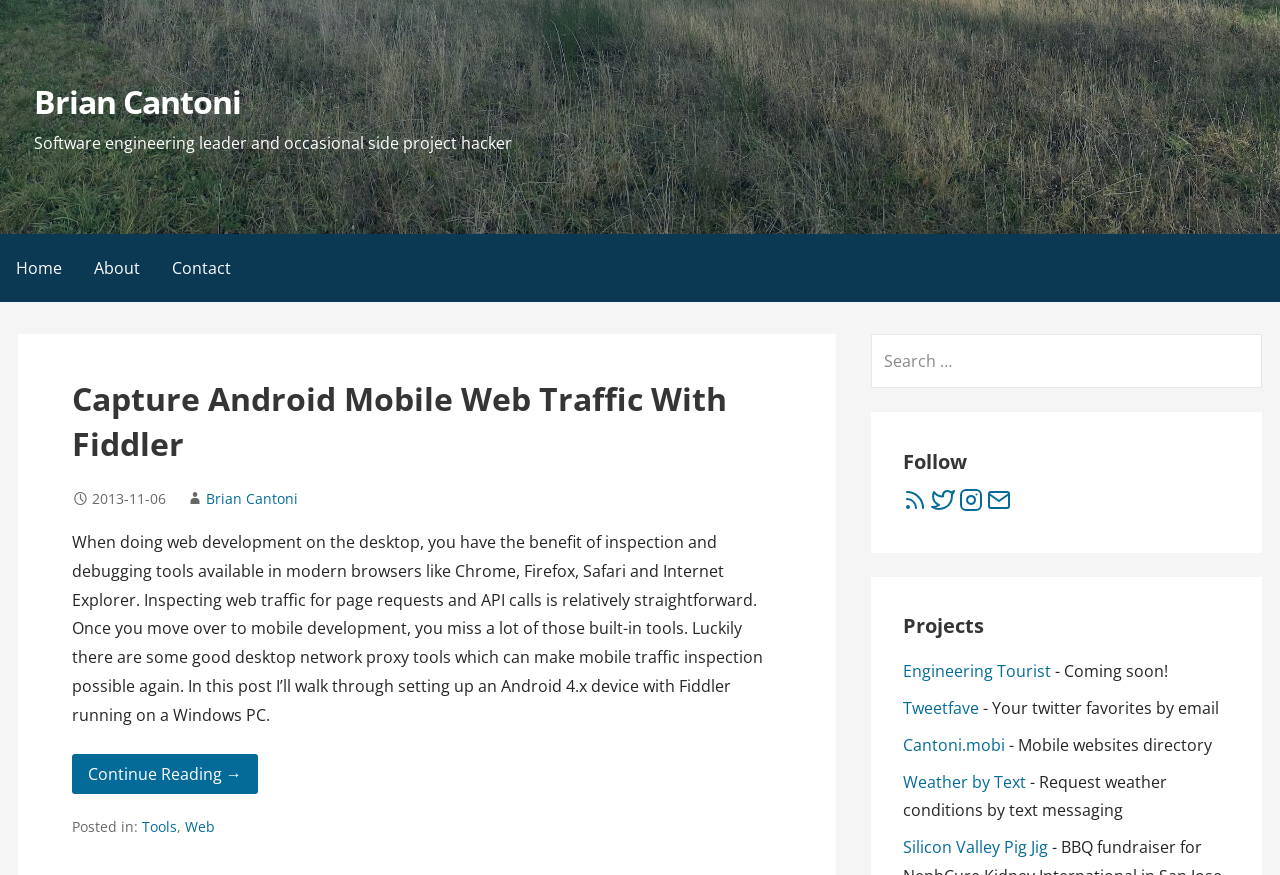Find the bounding box coordinates for the element described here: "aria-label="Twitter" title="Twitter"".

[0.727, 0.566, 0.749, 0.591]